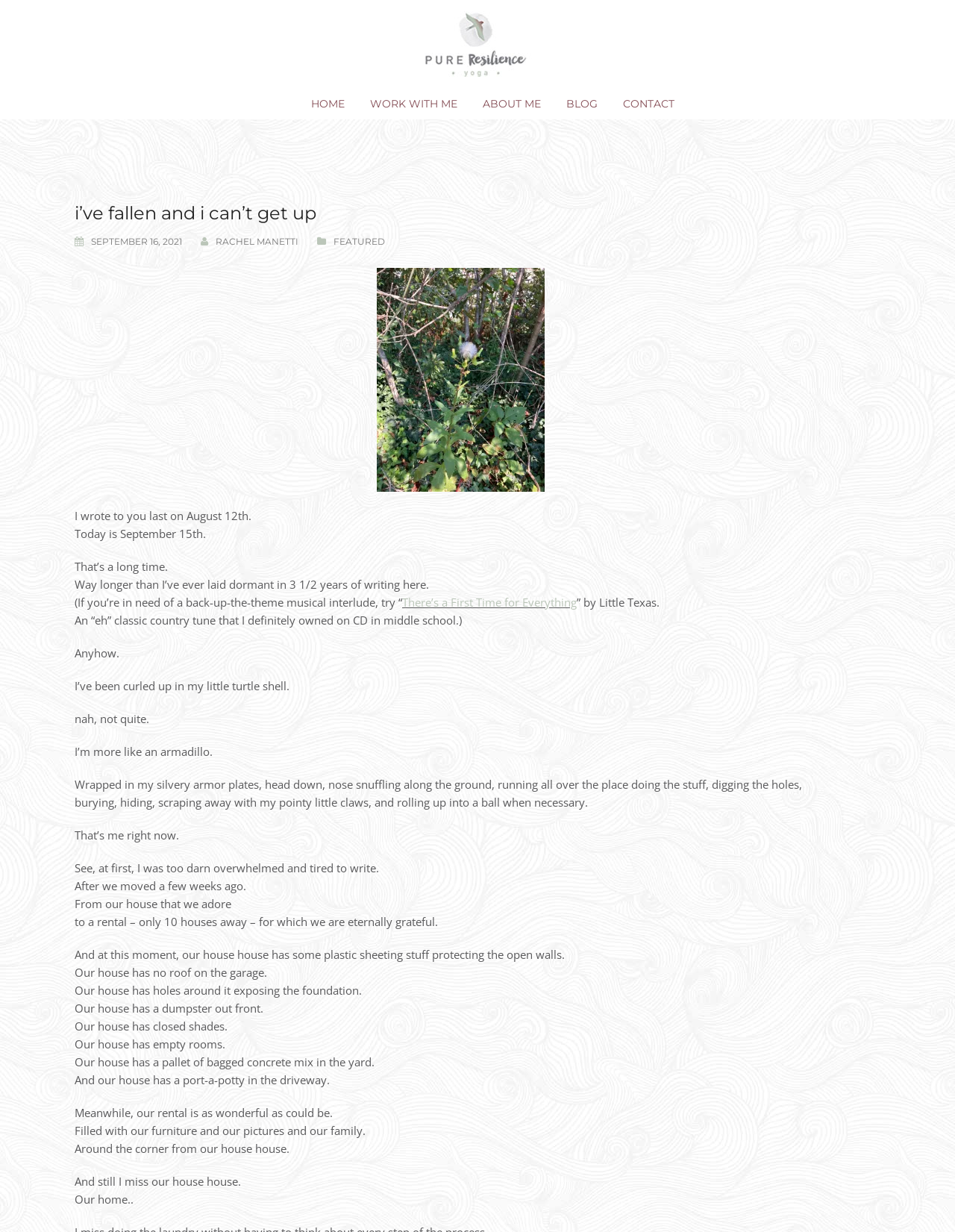Return the bounding box coordinates of the UI element that corresponds to this description: "Contact". The coordinates must be given as four float numbers in the range of 0 and 1, [left, top, right, bottom].

[0.64, 0.071, 0.718, 0.097]